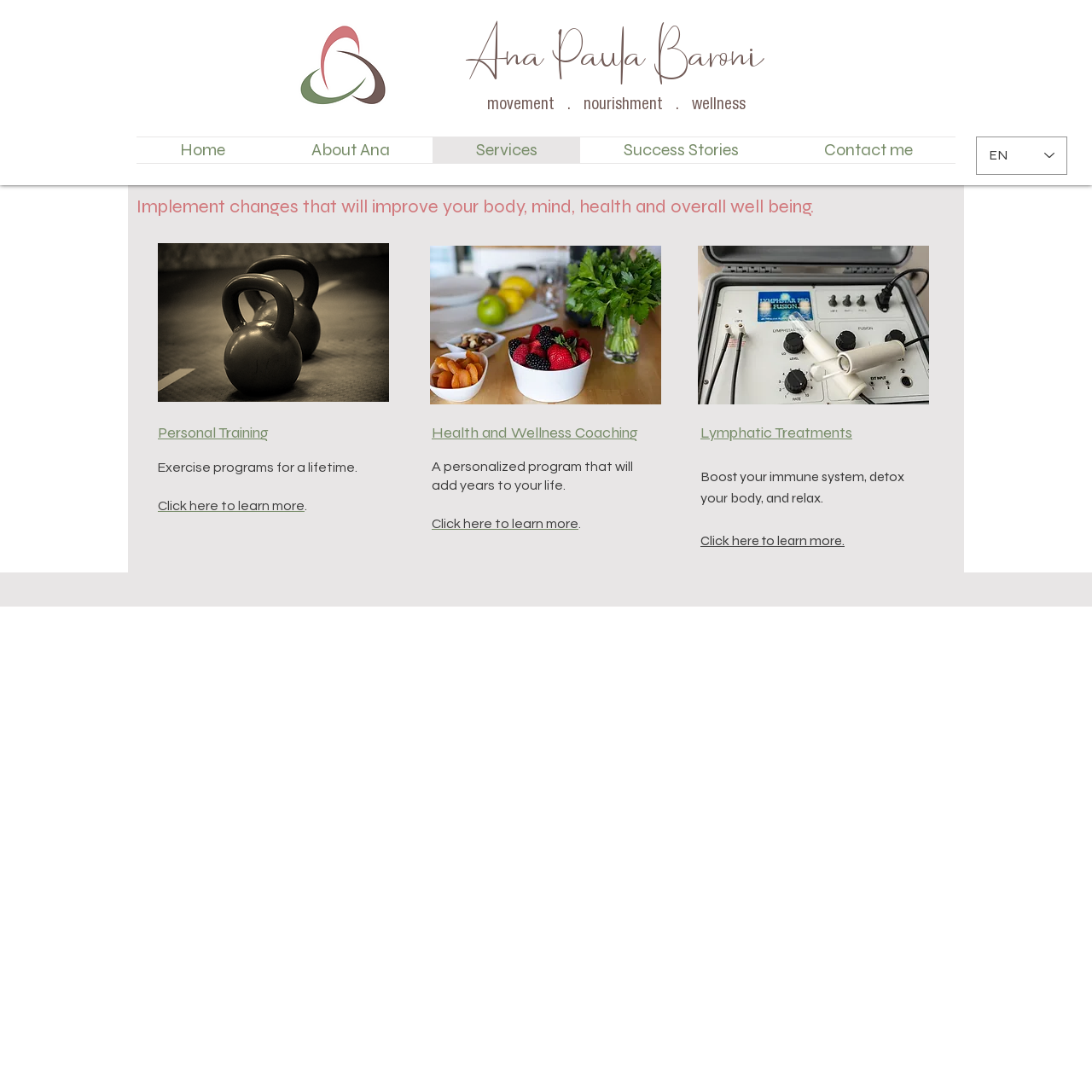What is the name of the personal trainer and health coach? Based on the screenshot, please respond with a single word or phrase.

Ana Paula Baroni